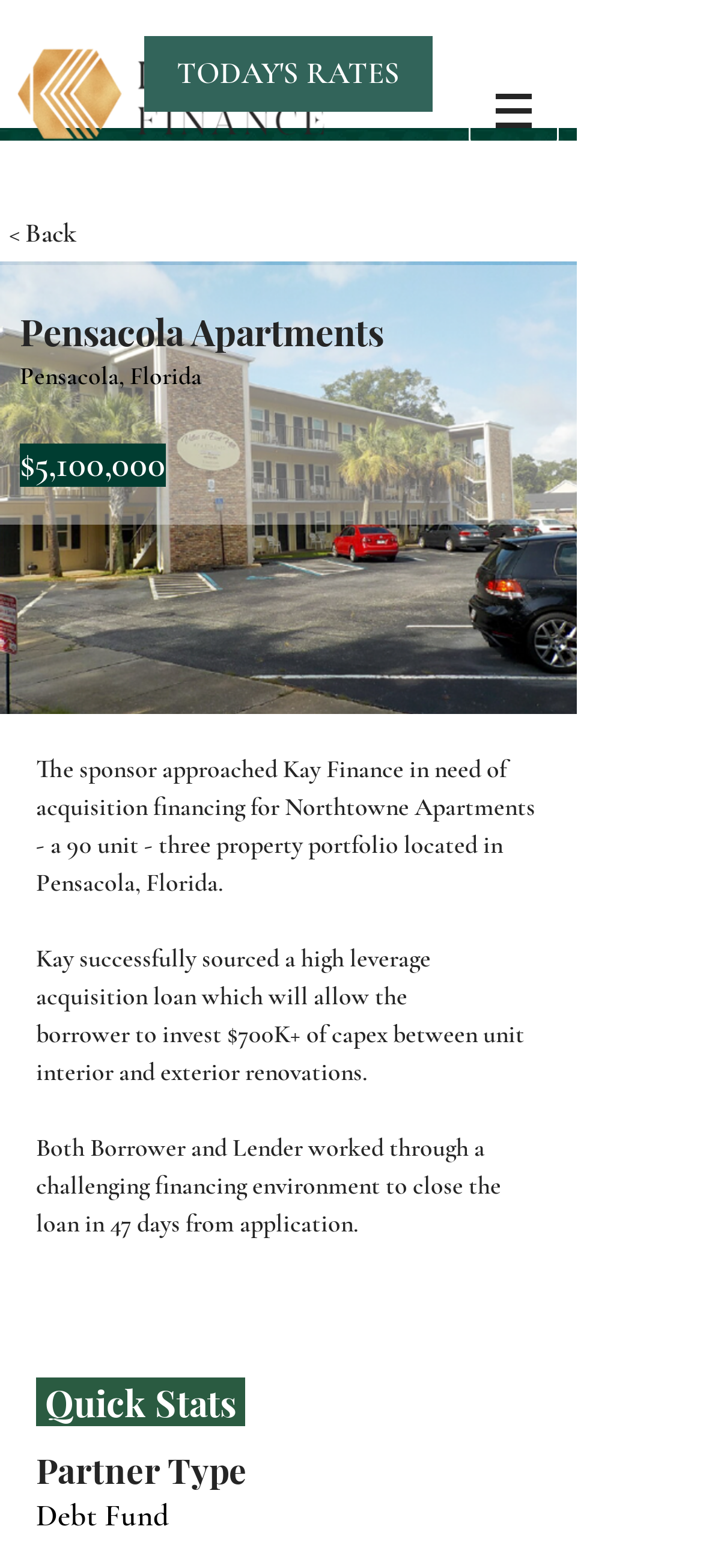What is the amount of capex invested in unit interior and exterior renovations?
Using the image as a reference, answer the question with a short word or phrase.

$700K+